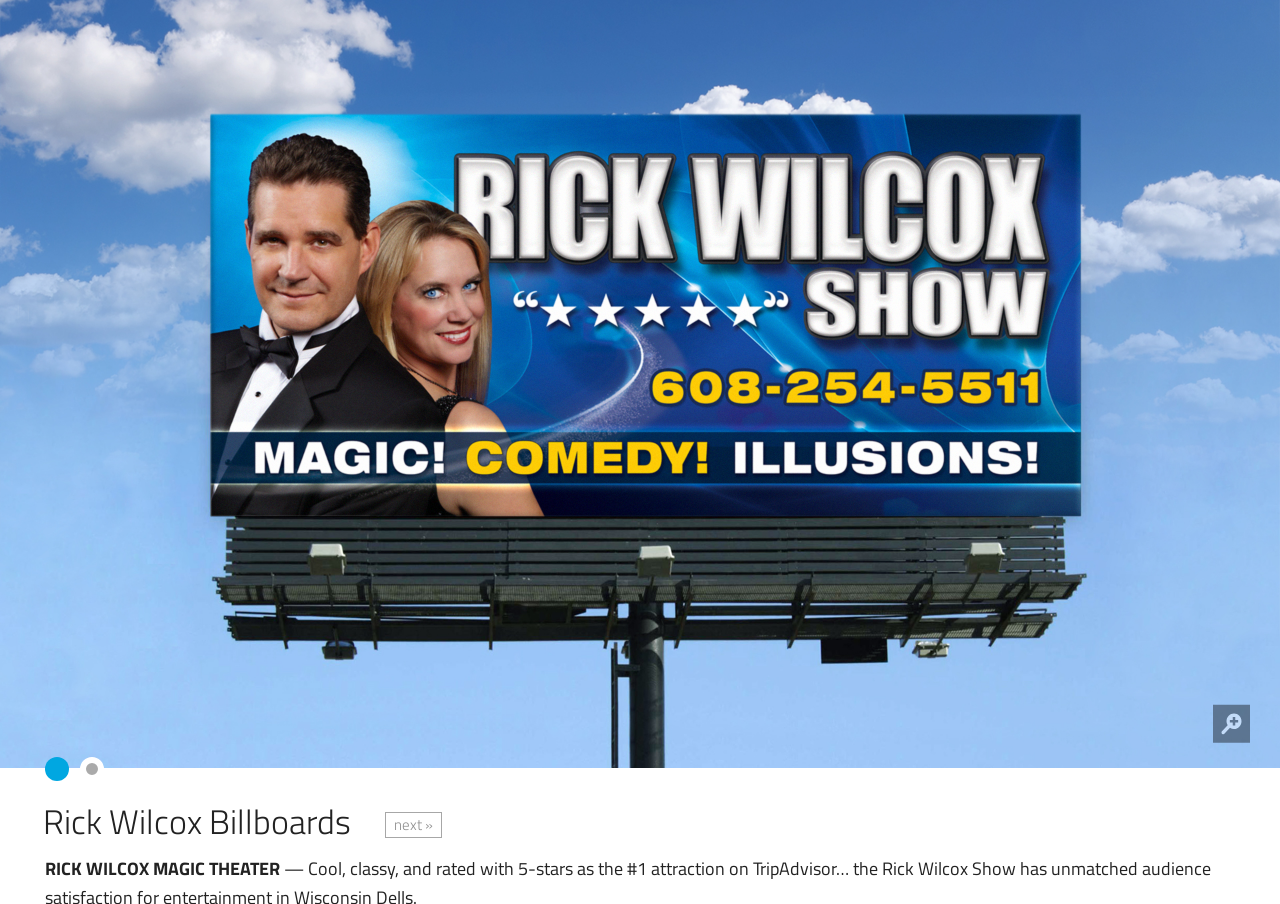What is the name of the magic theater?
Using the image as a reference, deliver a detailed and thorough answer to the question.

I found the answer by looking at the StaticText element with the text 'RICK WILCOX MAGIC THEATER' which is located at the bottom of the webpage.